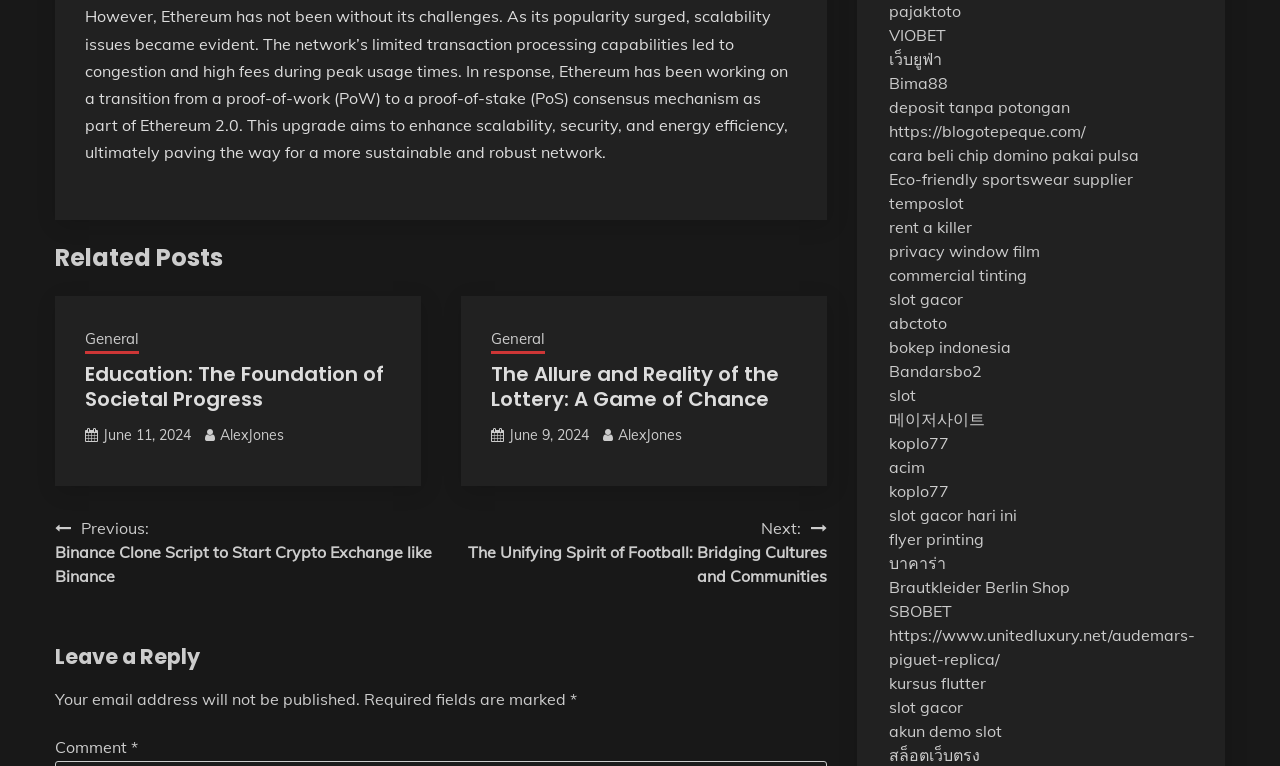Identify the bounding box coordinates of the element to click to follow this instruction: 'Click on 'Previous: Binance Clone Script to Start Crypto Exchange like Binance''. Ensure the coordinates are four float values between 0 and 1, provided as [left, top, right, bottom].

[0.043, 0.673, 0.344, 0.767]